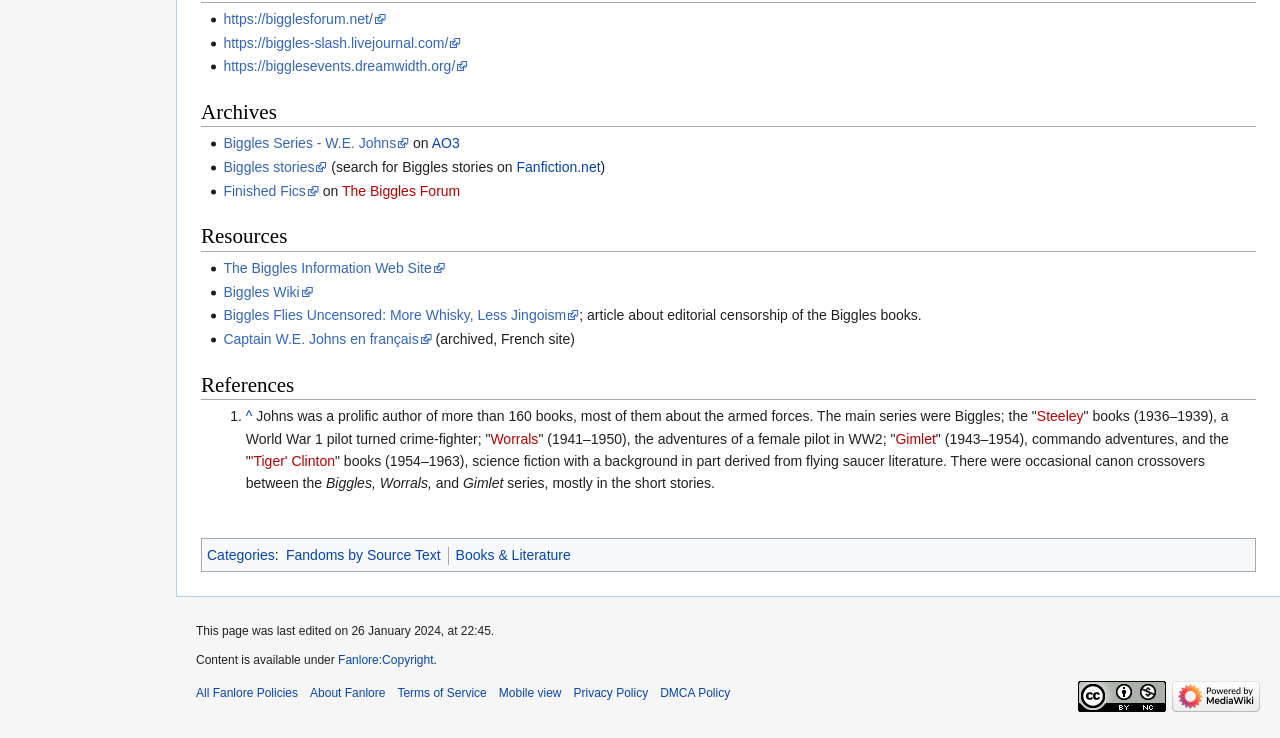Identify the bounding box coordinates of the specific part of the webpage to click to complete this instruction: "Check the categories".

[0.162, 0.741, 0.215, 0.763]